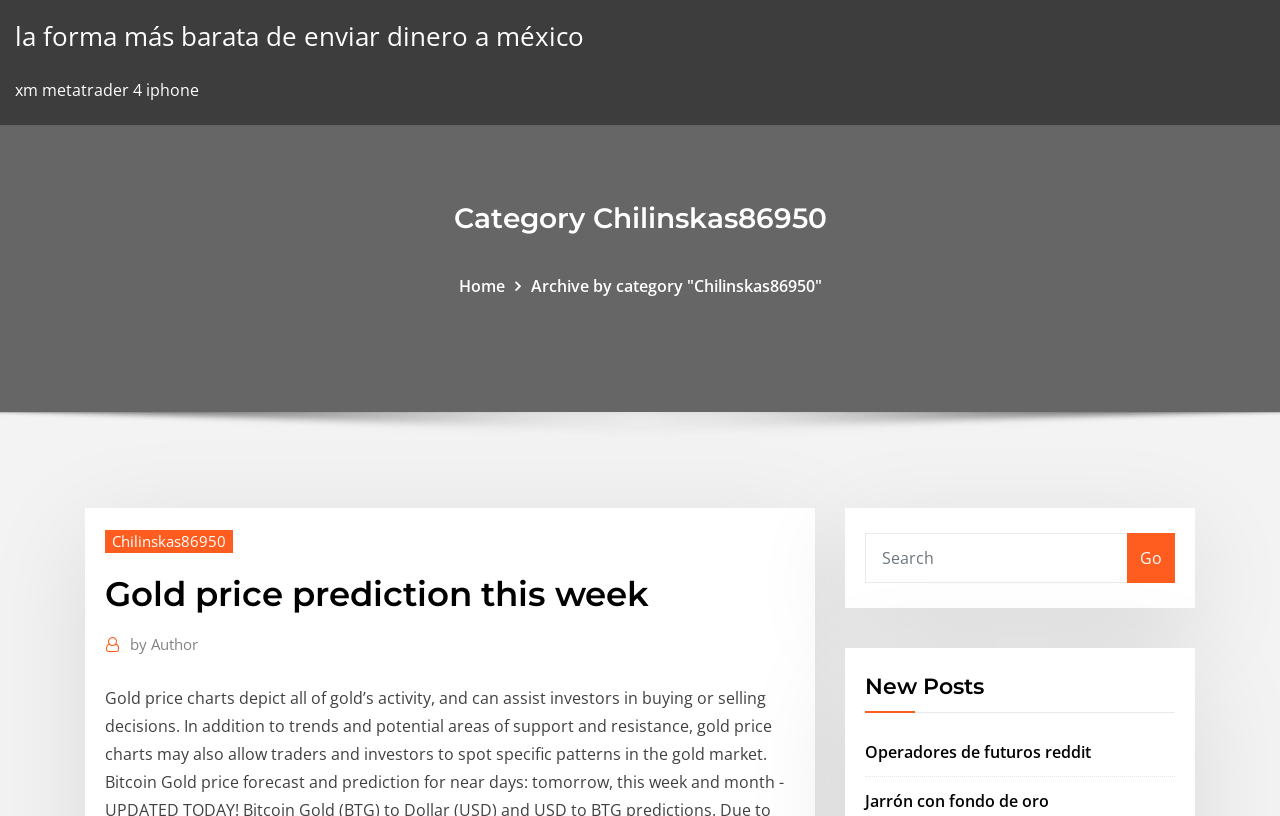Bounding box coordinates are specified in the format (top-left x, top-left y, bottom-right x, bottom-right y). All values are floating point numbers bounded between 0 and 1. Please provide the bounding box coordinate of the region this sentence describes: by Author

[0.102, 0.773, 0.155, 0.805]